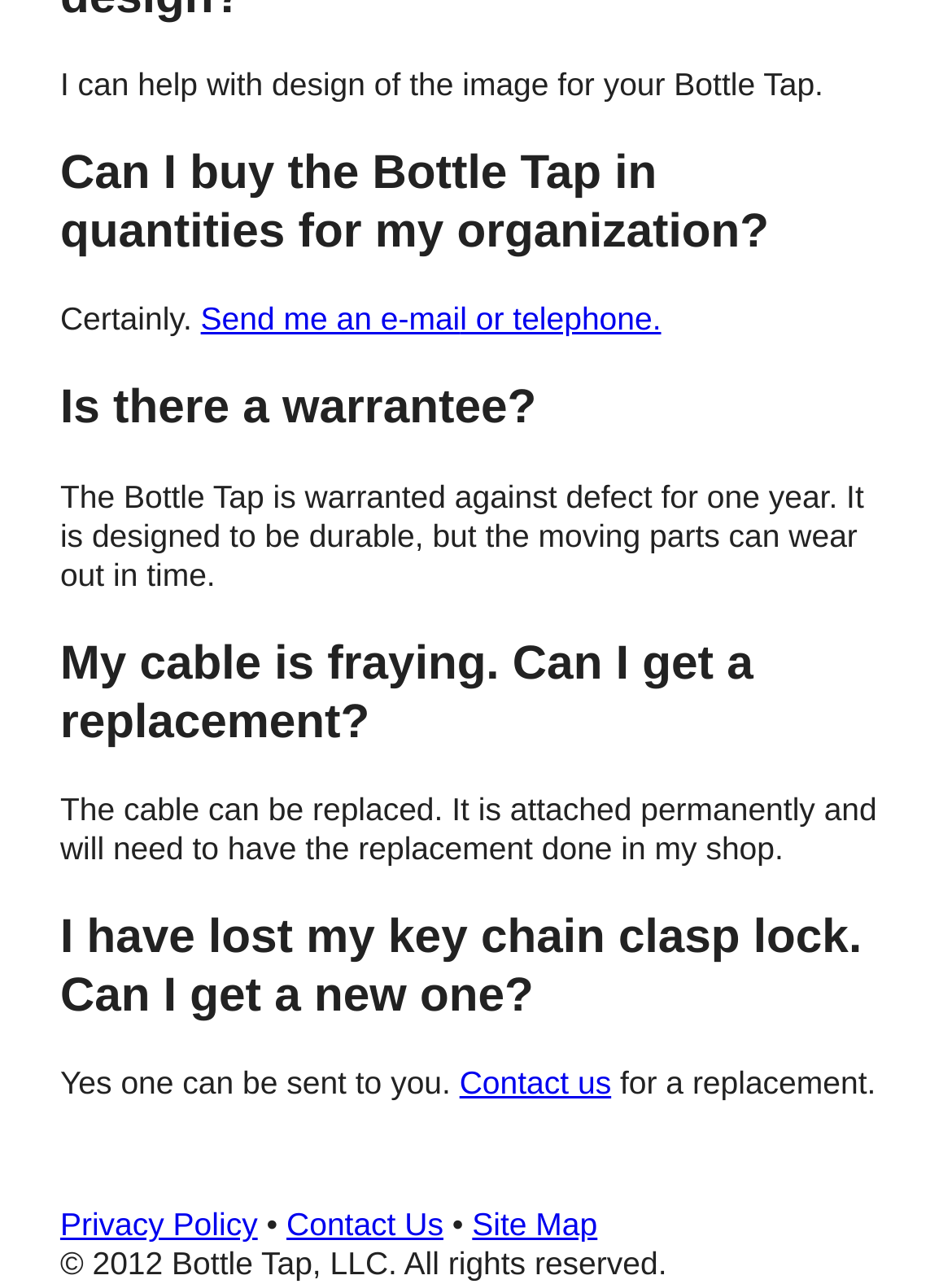What is the copyright year of the webpage?
Could you please answer the question thoroughly and with as much detail as possible?

The copyright year of the webpage can be found at the bottom of the page, where it is stated '© 2012 Bottle Tap, LLC. All rights reserved.'